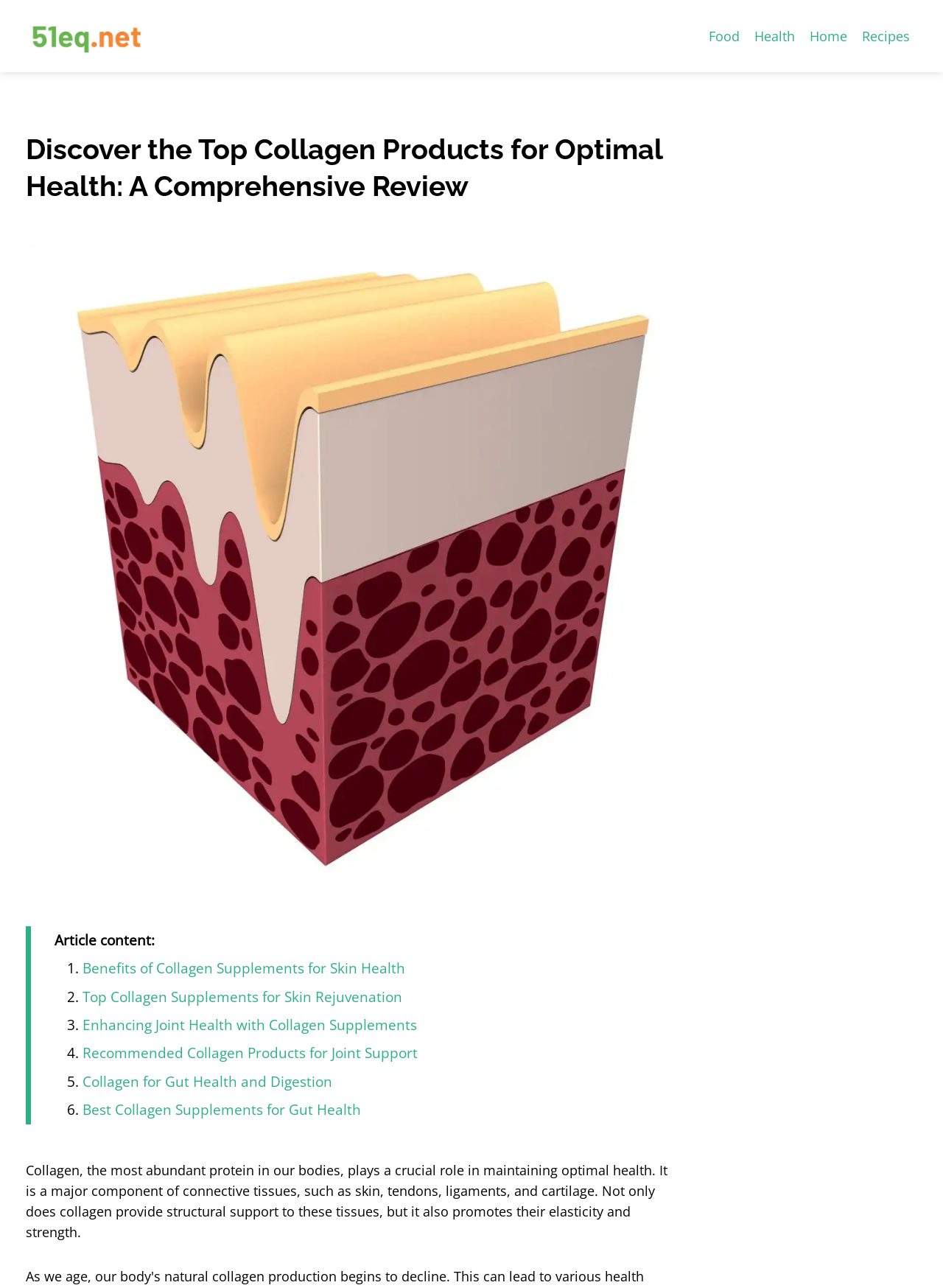What is the first benefit of collagen supplements mentioned on the webpage?
Using the image provided, answer with just one word or phrase.

Skin health